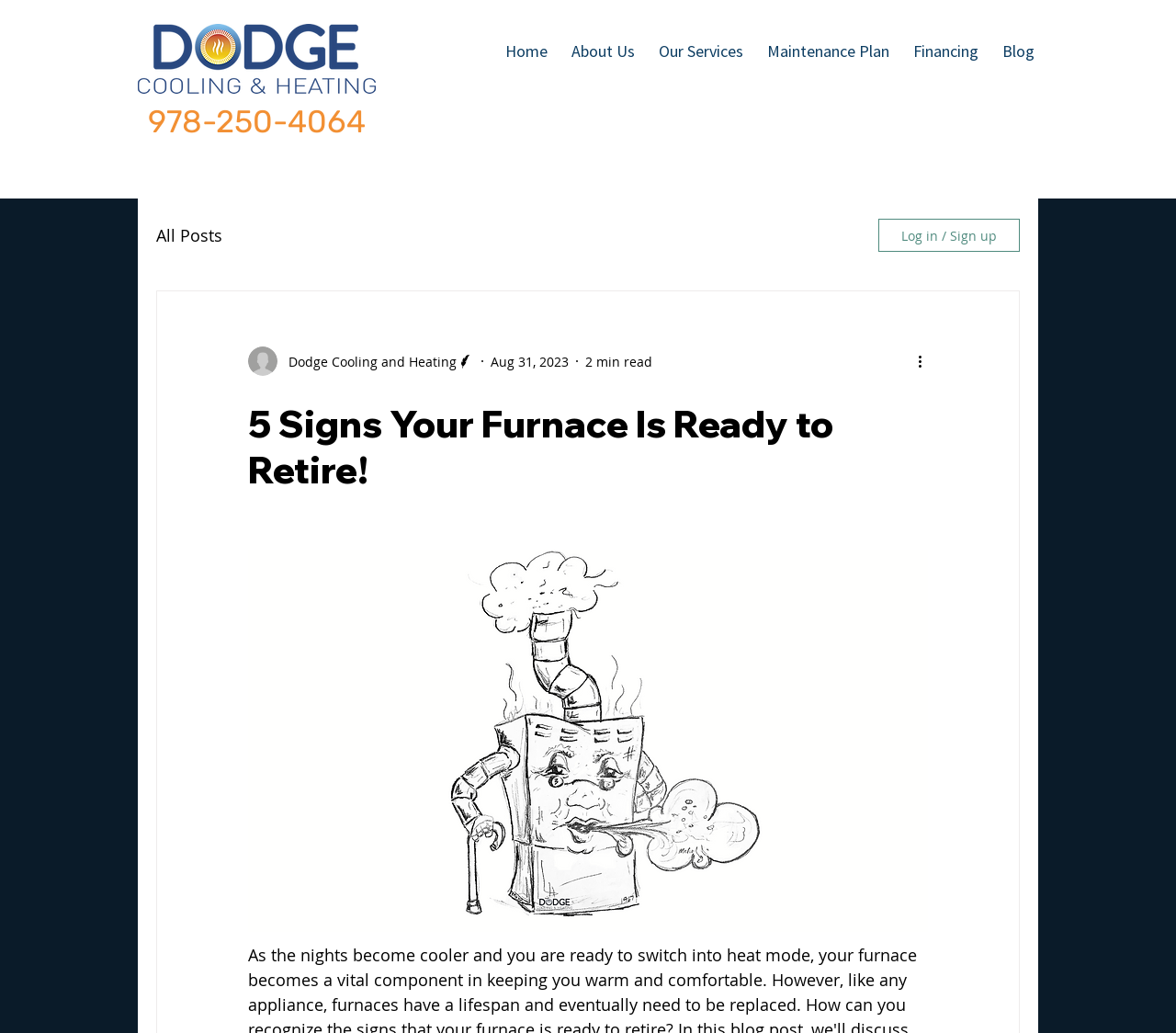Identify the bounding box coordinates of the element that should be clicked to fulfill this task: "Read the blog post". The coordinates should be provided as four float numbers between 0 and 1, i.e., [left, top, right, bottom].

[0.211, 0.388, 0.789, 0.477]